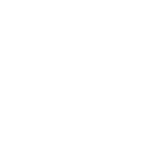Give a comprehensive caption for the image.

The image features an abstract graphic representation, likely used as an icon or visual element on a webpage. It could symbolically represent concepts related to creativity or design, as indicated by its contextual placement among links and headings related to creative techniques and thought processes. This image complements the surrounding text, which discusses themes of design research, creativity, and consumer perceptions. Its minimalist design enhances its role as a supporting visual to the broader topic of effective design strategies and research methodologies in understanding consumer needs.